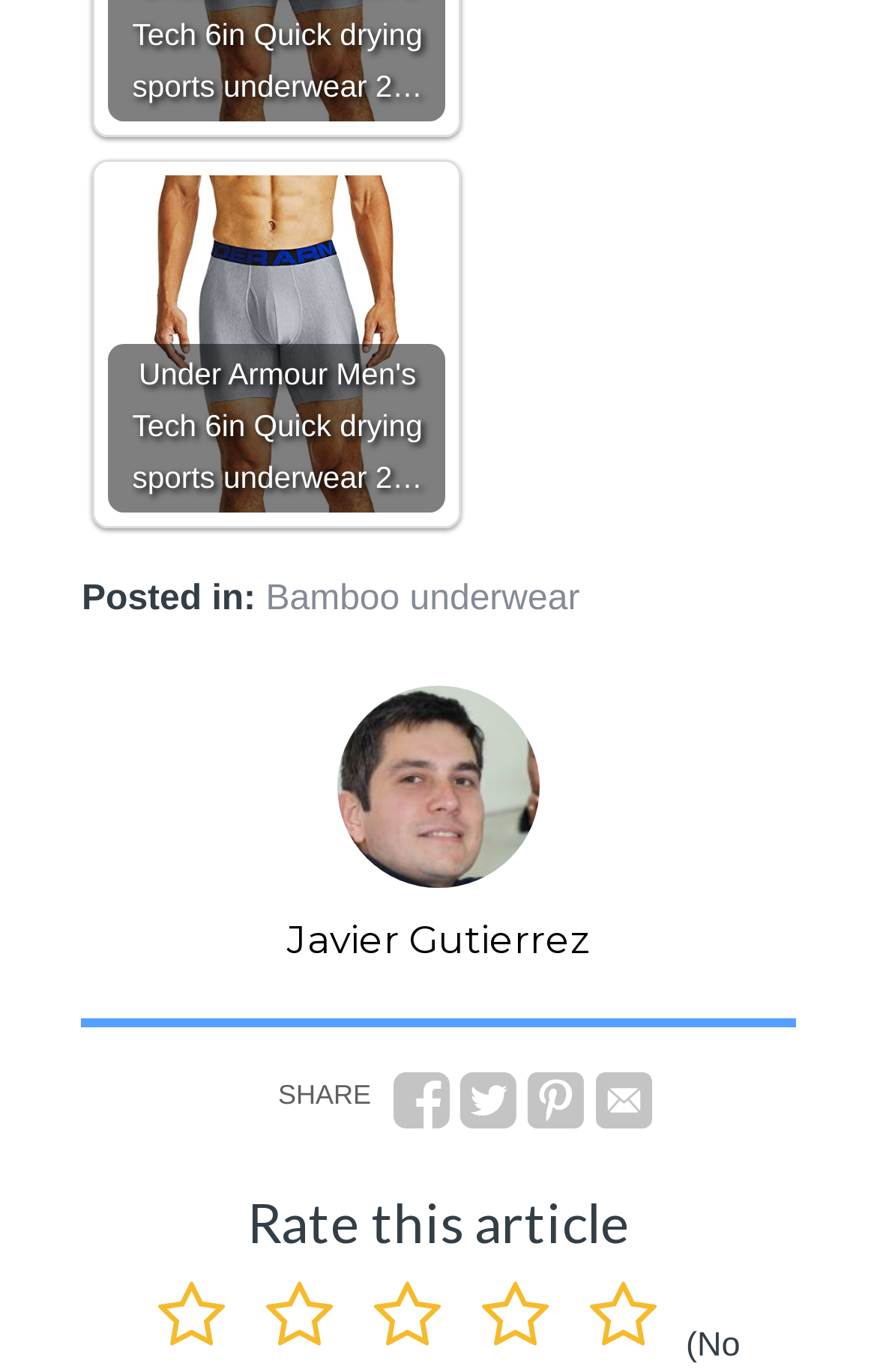Identify the bounding box coordinates for the UI element described by the following text: "parent_node: SHARE". Provide the coordinates as four float numbers between 0 and 1, in the format [left, top, right, bottom].

[0.449, 0.776, 0.523, 0.829]